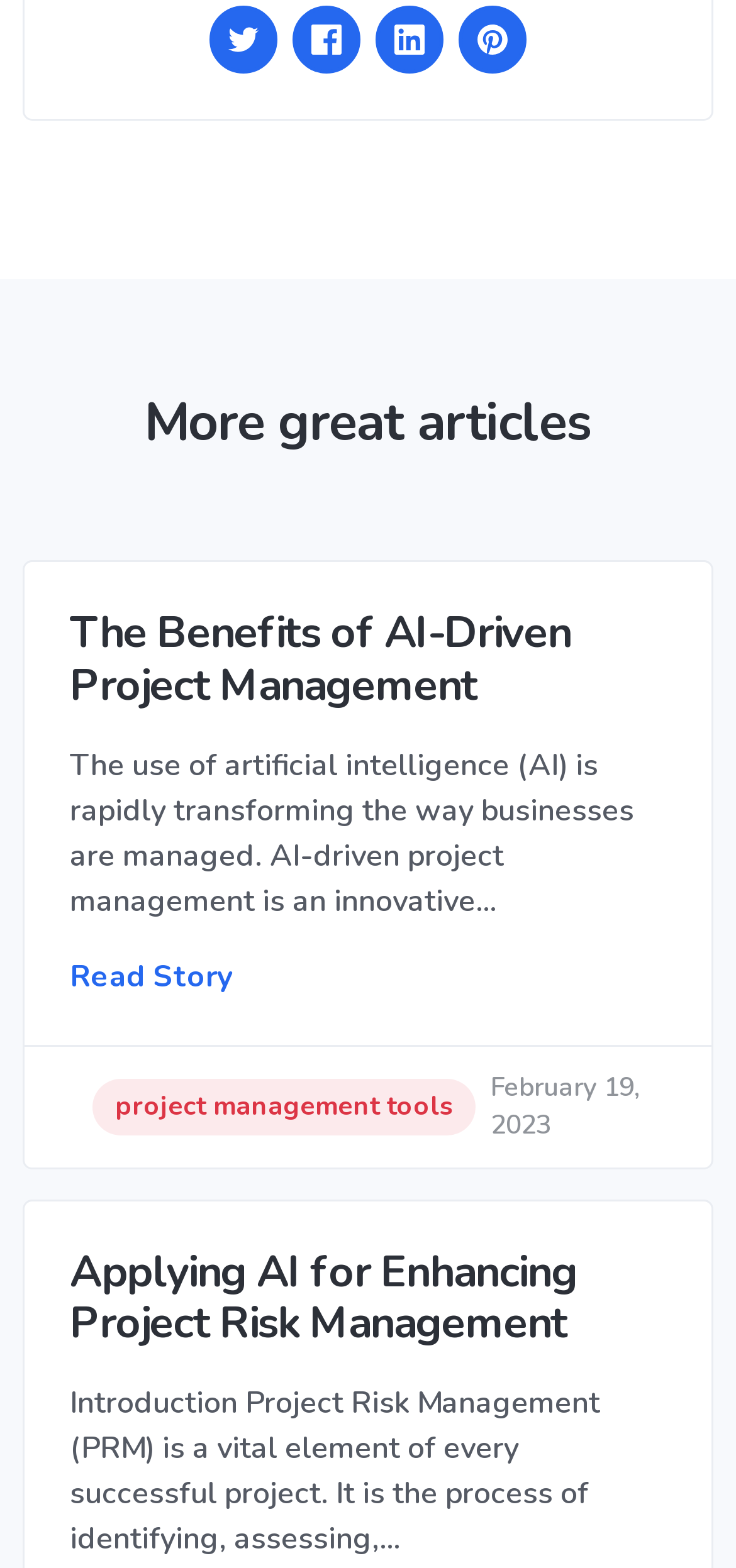Analyze the image and deliver a detailed answer to the question: What is the topic of the first article?

The first article's heading is 'The Benefits of AI-Driven Project Management', and the static text below it mentions 'the use of artificial intelligence (AI) is rapidly transforming the way businesses are managed.' Therefore, the topic of the first article is AI-Driven Project Management.